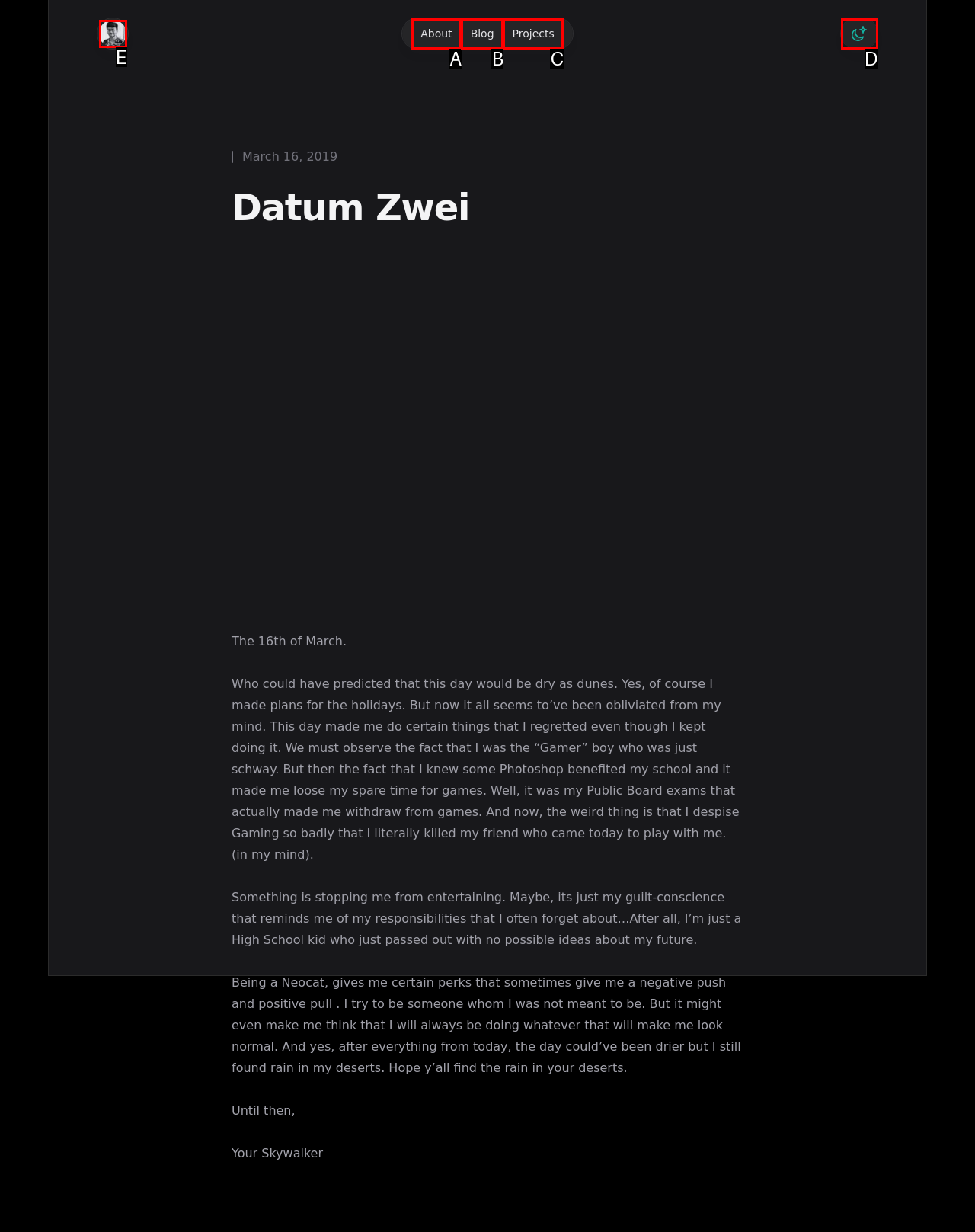Using the provided description: aria-label="Toggle dark mode", select the HTML element that corresponds to it. Indicate your choice with the option's letter.

D